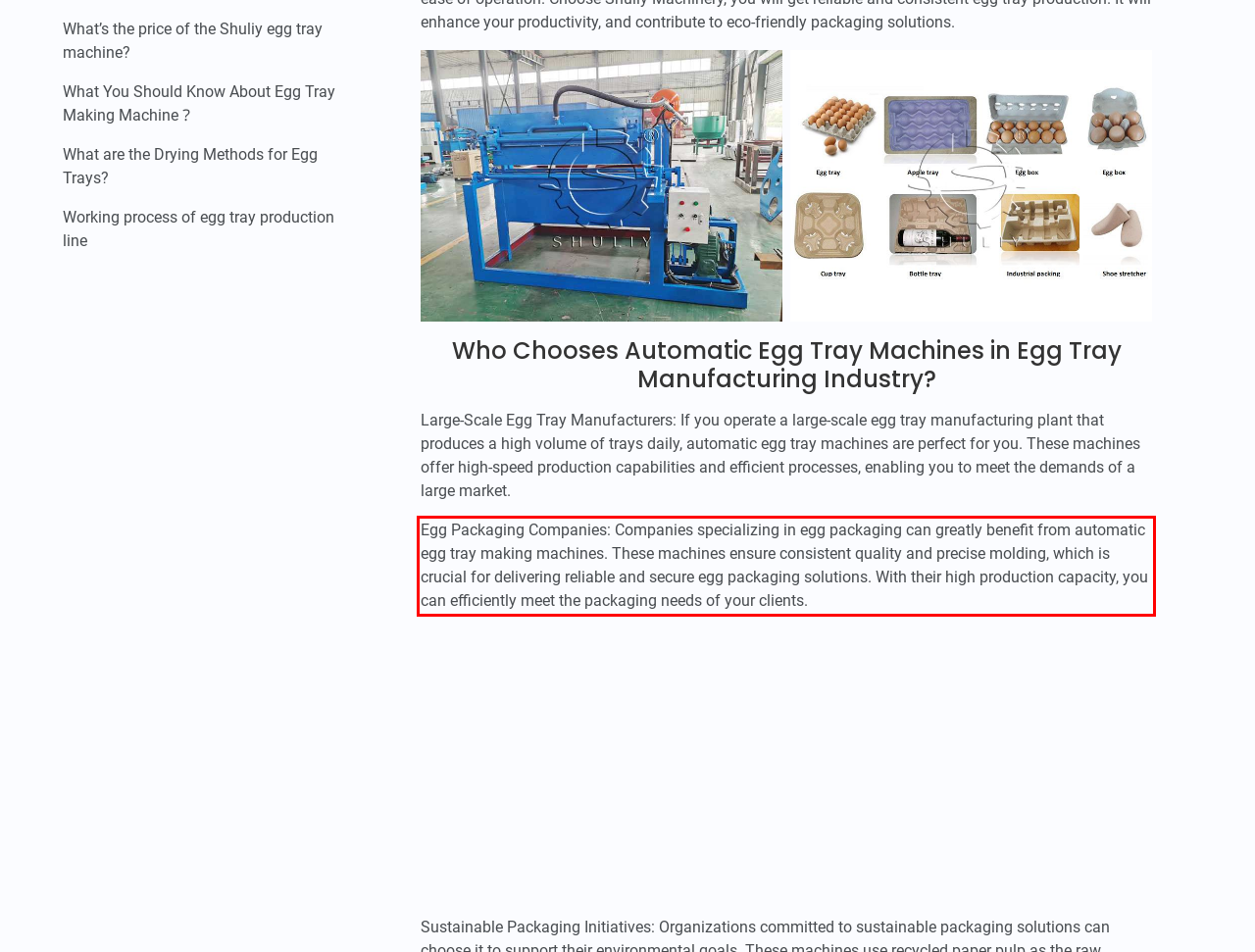Analyze the screenshot of the webpage and extract the text from the UI element that is inside the red bounding box.

Egg Packaging Companies: Companies specializing in egg packaging can greatly benefit from automatic egg tray making machines. These machines ensure consistent quality and precise molding, which is crucial for delivering reliable and secure egg packaging solutions. With their high production capacity, you can efficiently meet the packaging needs of your clients.